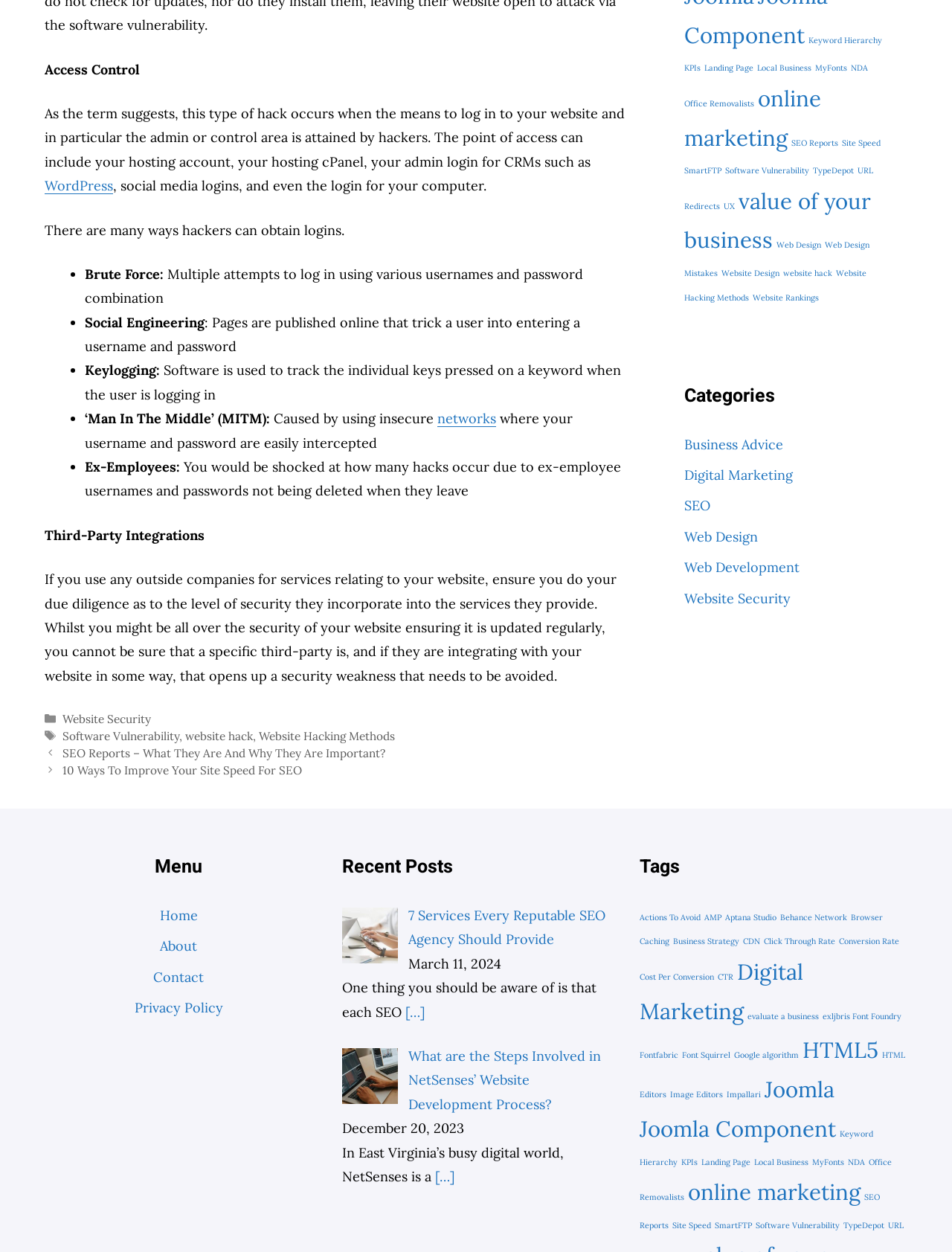Find the bounding box coordinates of the clickable element required to execute the following instruction: "Explore 'Web Design Mistakes'". Provide the coordinates as four float numbers between 0 and 1, i.e., [left, top, right, bottom].

[0.719, 0.192, 0.913, 0.222]